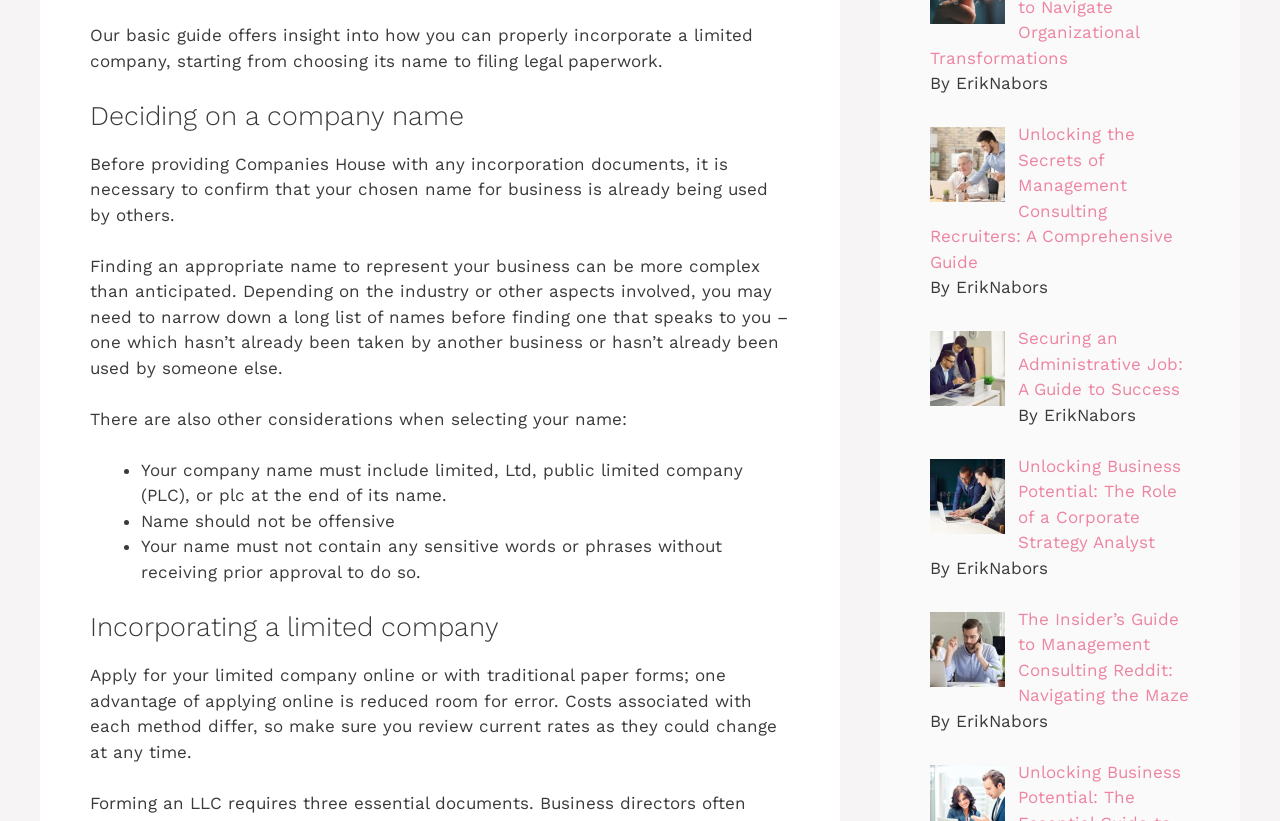What is the advantage of applying for a limited company online?
Based on the visual content, answer with a single word or a brief phrase.

Reduced room for error